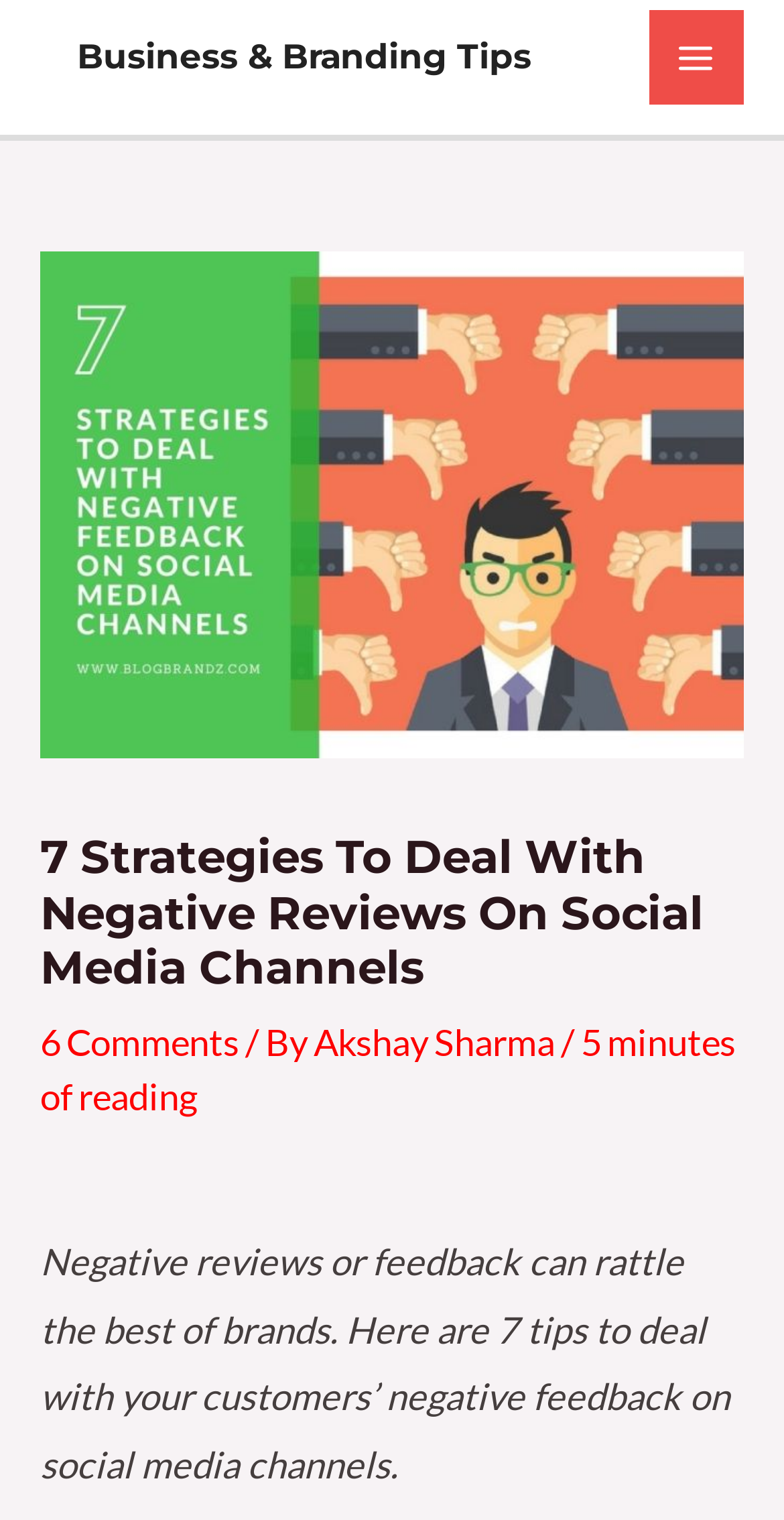How long does it take to read this article?
Respond with a short answer, either a single word or a phrase, based on the image.

5 minutes